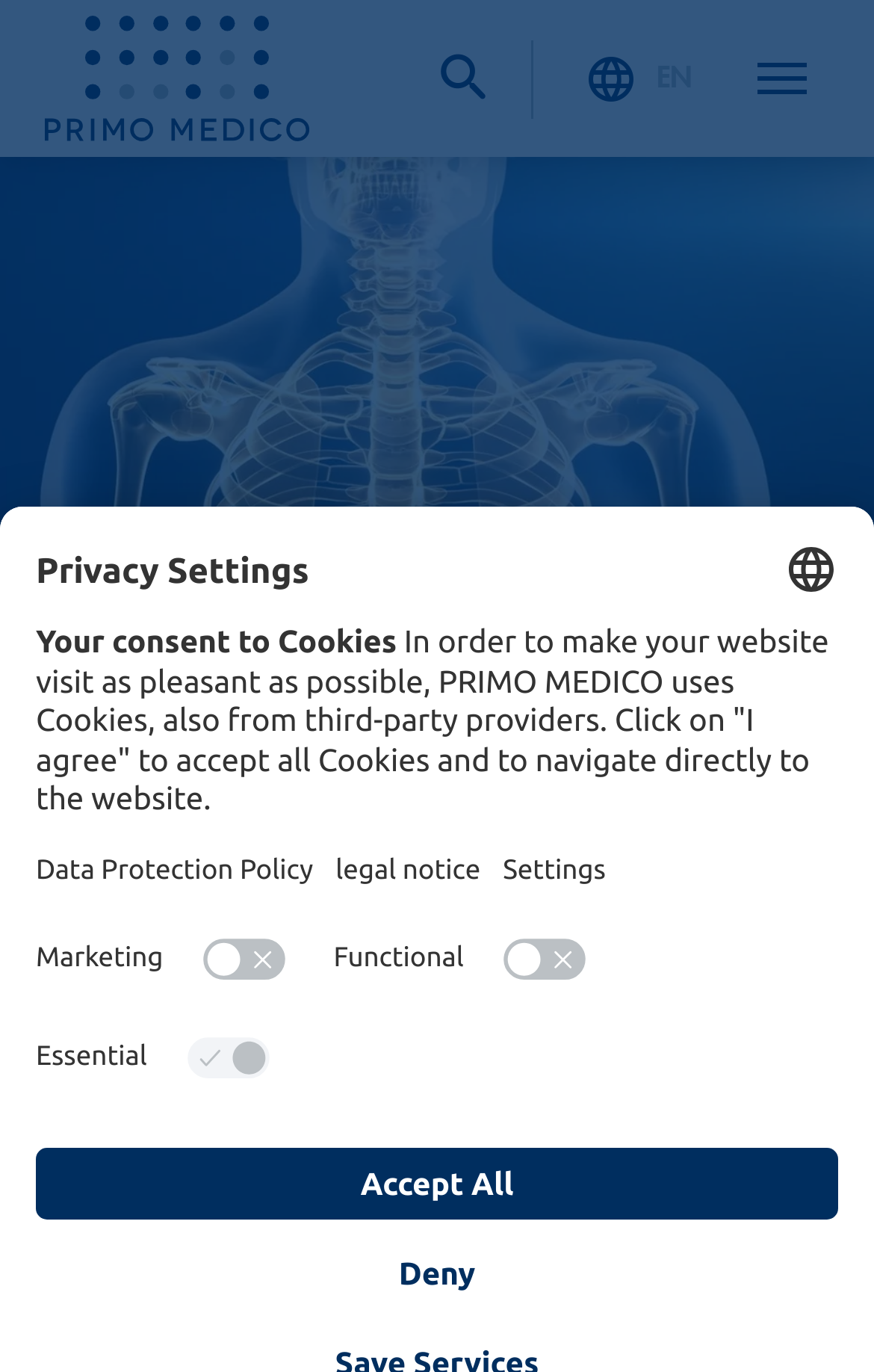Please identify the bounding box coordinates of the area that needs to be clicked to fulfill the following instruction: "Search for medical specialists."

[0.833, 0.506, 0.949, 0.579]